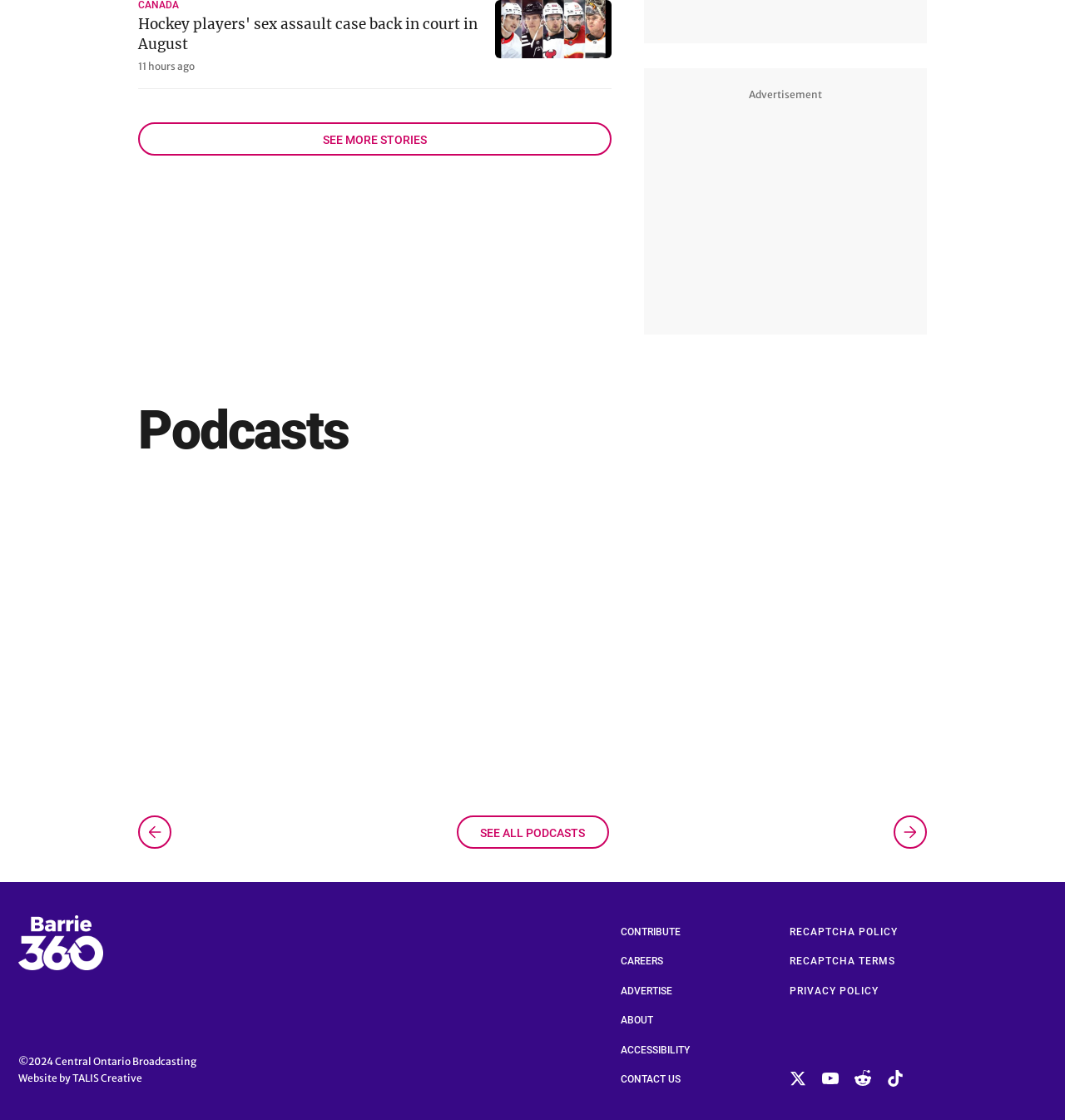Highlight the bounding box coordinates of the element you need to click to perform the following instruction: "Contribute to the website."

[0.583, 0.824, 0.639, 0.837]